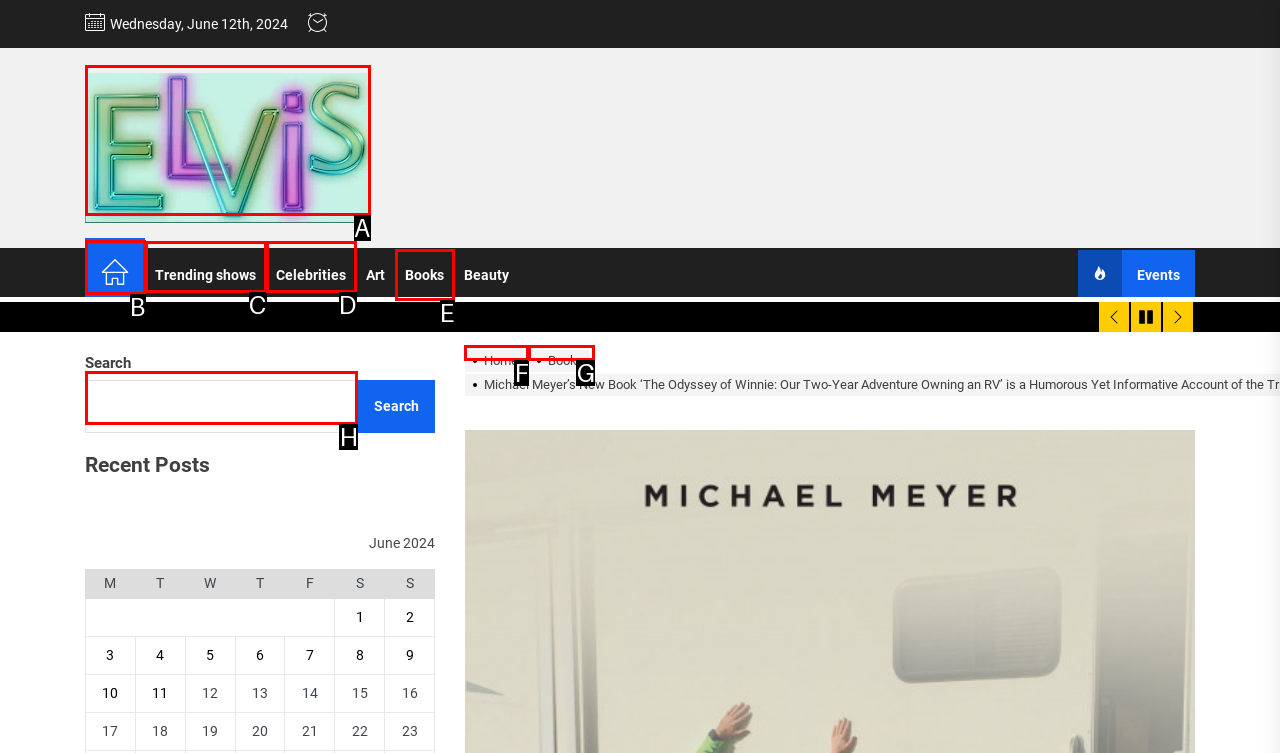Which option should be clicked to execute the task: Go to the 'Books' category?
Reply with the letter of the chosen option.

E